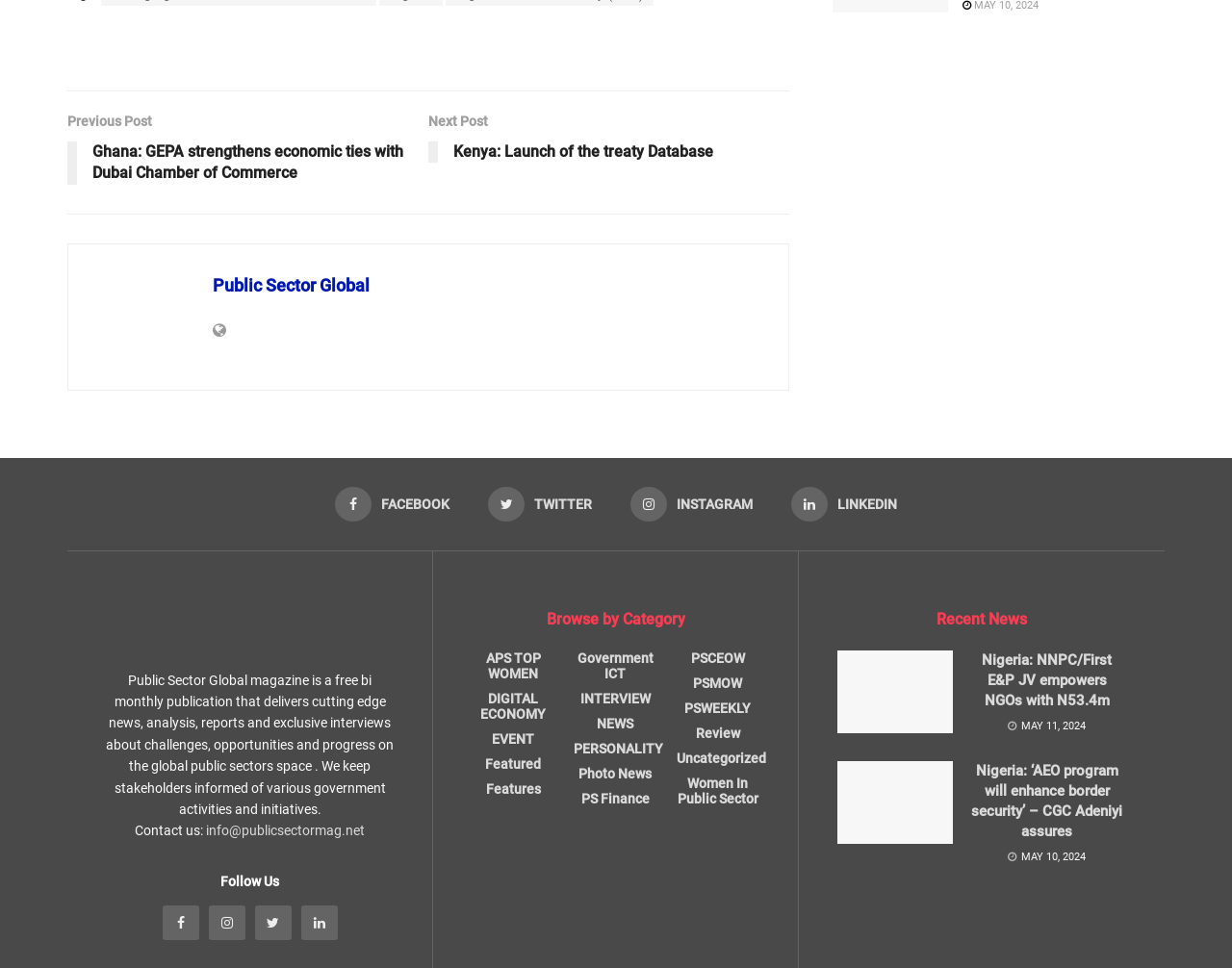Determine the bounding box coordinates of the area to click in order to meet this instruction: "Click the 'SEND' button".

None